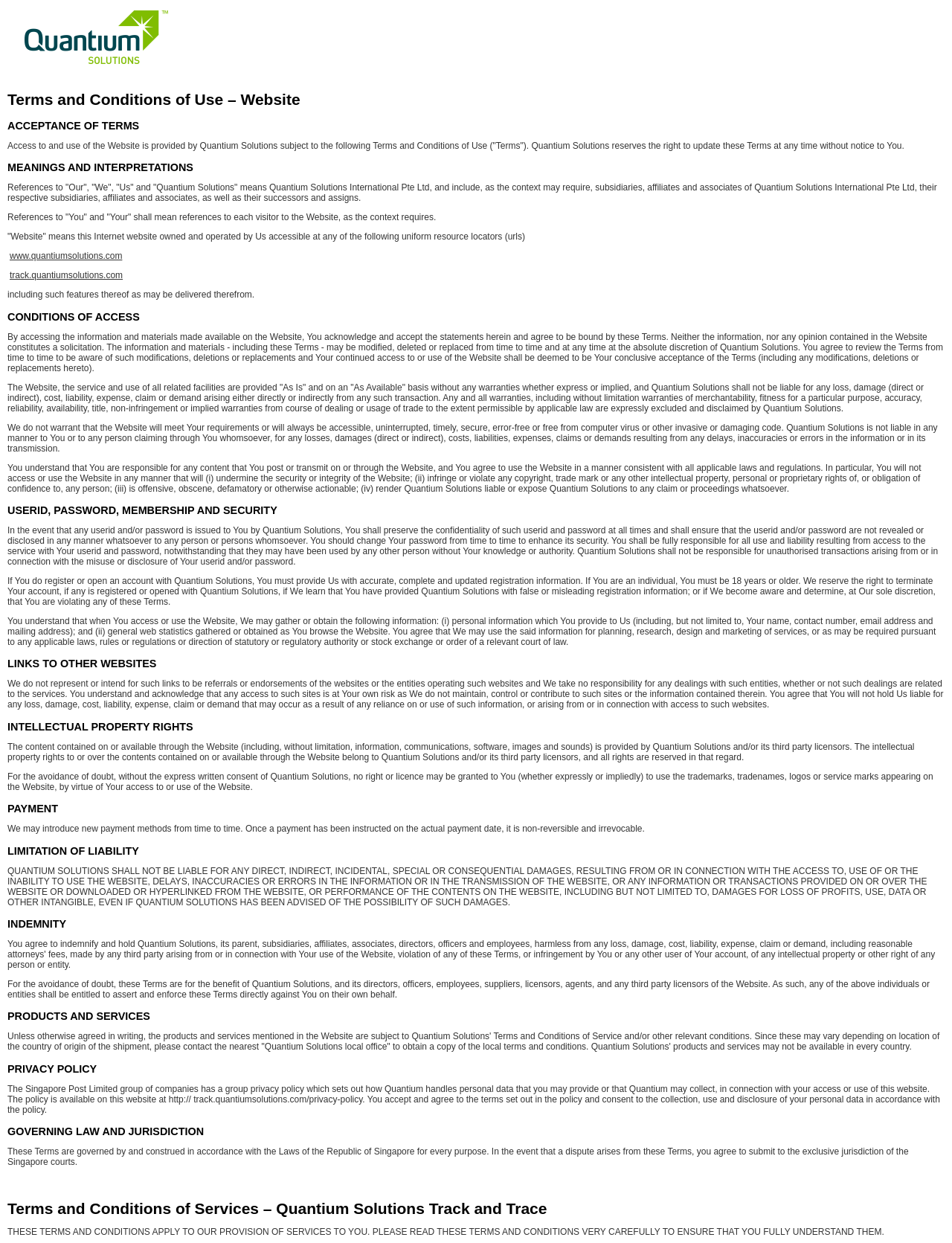Present a detailed account of what is displayed on the webpage.

The webpage is titled "Quantium Solutions Track and Trace - Terms Of Use" and features a small image at the top left corner. Below the image, there is a heading "Terms and Conditions of Use – Website" followed by a block of text that explains the terms and conditions of using the website. 

The text is divided into several sections, each with its own heading, including "ACCEPTANCE OF TERMS", "MEANINGS AND INTERPRETATIONS", "CONDITIONS OF ACCESS", "USERID, PASSWORD, MEMBERSHIP AND SECURITY", "LINKS TO OTHER WEBSITES", "INTELLECTUAL PROPERTY RIGHTS", "PAYMENT", "LIMITATION OF LIABILITY", "INDEMNITY", "PRODUCTS AND SERVICES", "PRIVACY POLICY", and "GOVERNING LAW AND JURISDICTION". 

Each section provides detailed information about the specific topic, with some sections featuring links to other websites or policies. The text is dense and formal, suggesting that it is a legal document outlining the terms and conditions of using the Quantium Solutions Track and Trace website. 

At the bottom of the page, there is another heading "Terms and Conditions of Services – Quantium Solutions Track and Trace" followed by a final block of text that reiterates the importance of reading and understanding the terms and conditions.